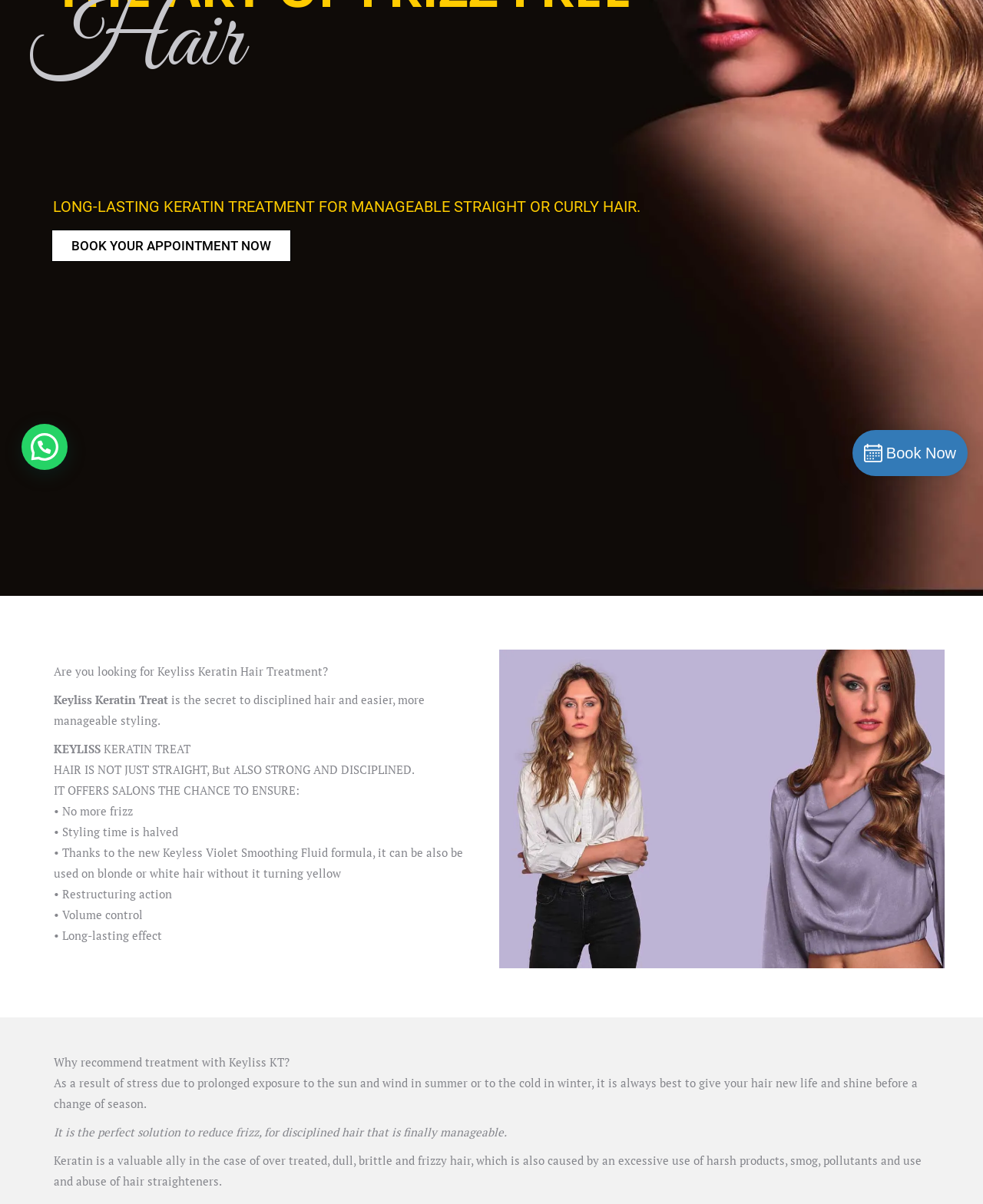Please determine the bounding box coordinates for the element with the description: "Go to Top".

[0.961, 0.376, 0.992, 0.402]